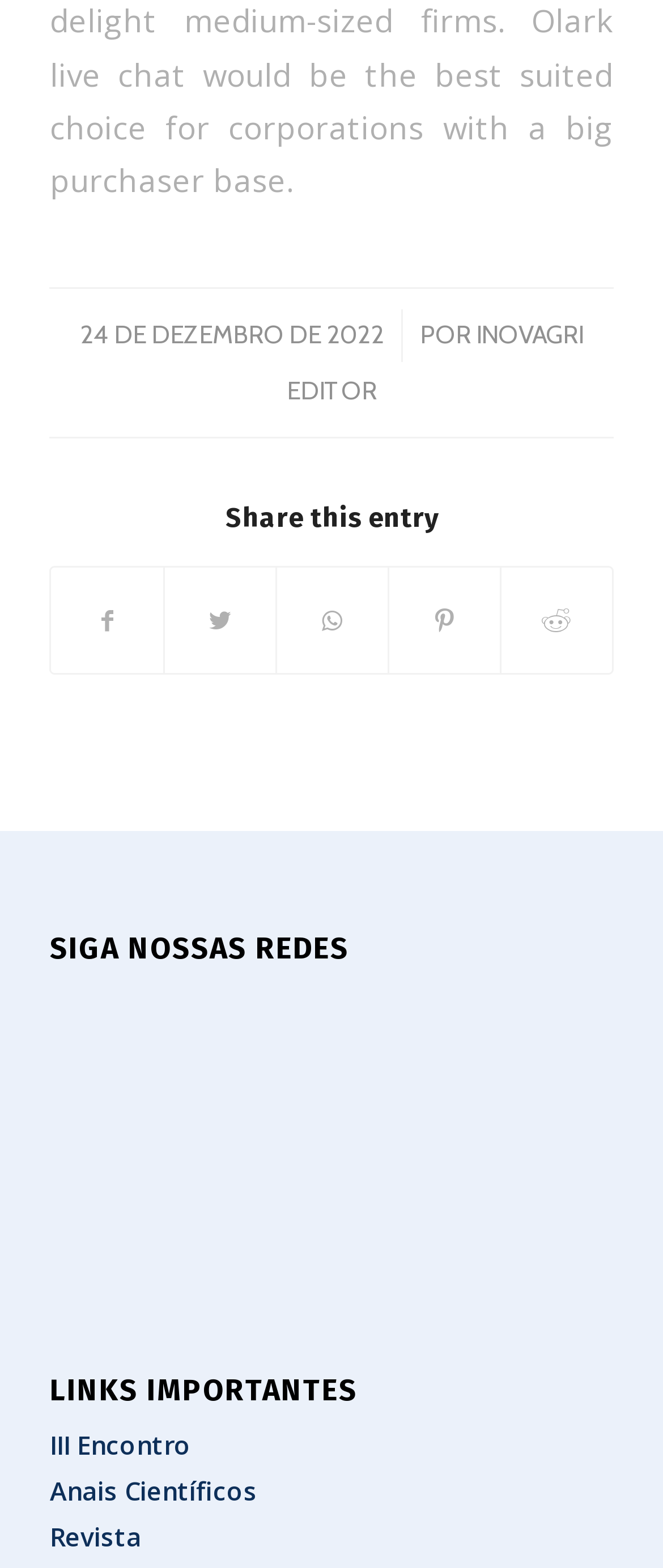What is the title of the second section?
Based on the image, answer the question in a detailed manner.

The second section on the webpage has a heading 'SIGA NOSSAS REDES', which translates to 'FOLLOW OUR NETWORKS' in English.